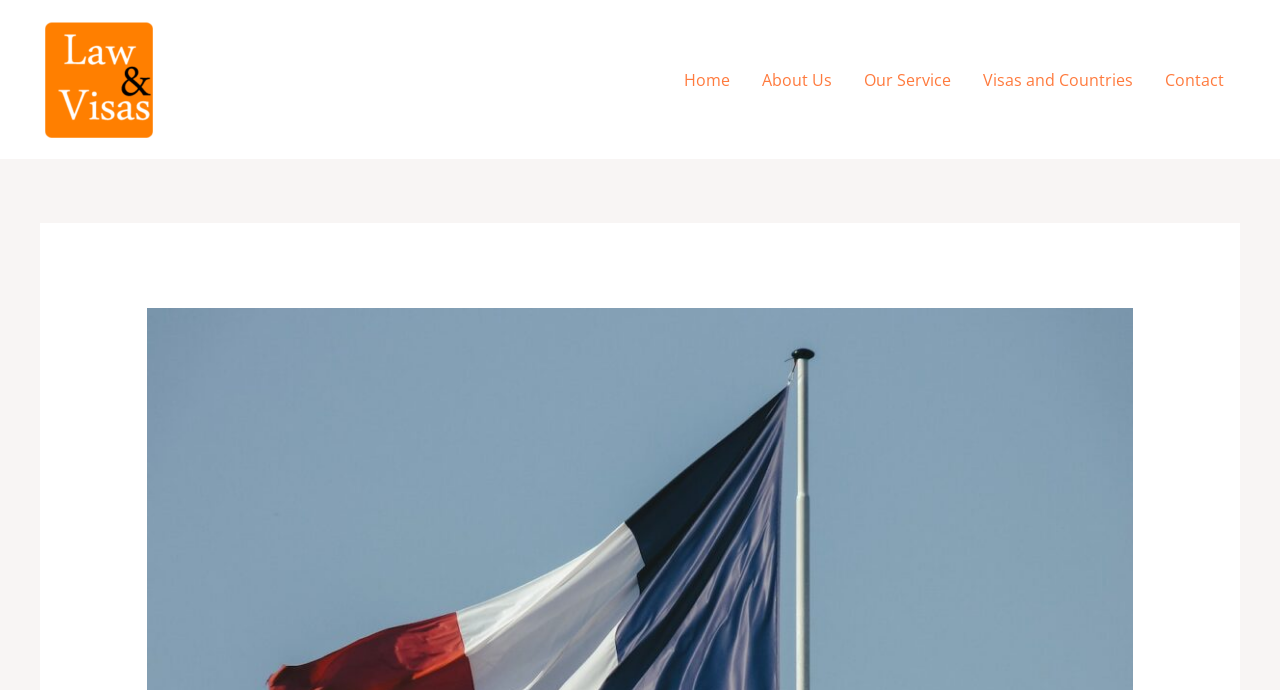Please provide a comprehensive answer to the question below using the information from the image: What is the logo image size?

I found the 'law and visas logo' image element and checked its bounding box coordinates, which are [0.031, 0.023, 0.125, 0.207]. The width is 0.125 - 0.031 = 0.094, and the height is 0.207 - 0.023 = 0.184.